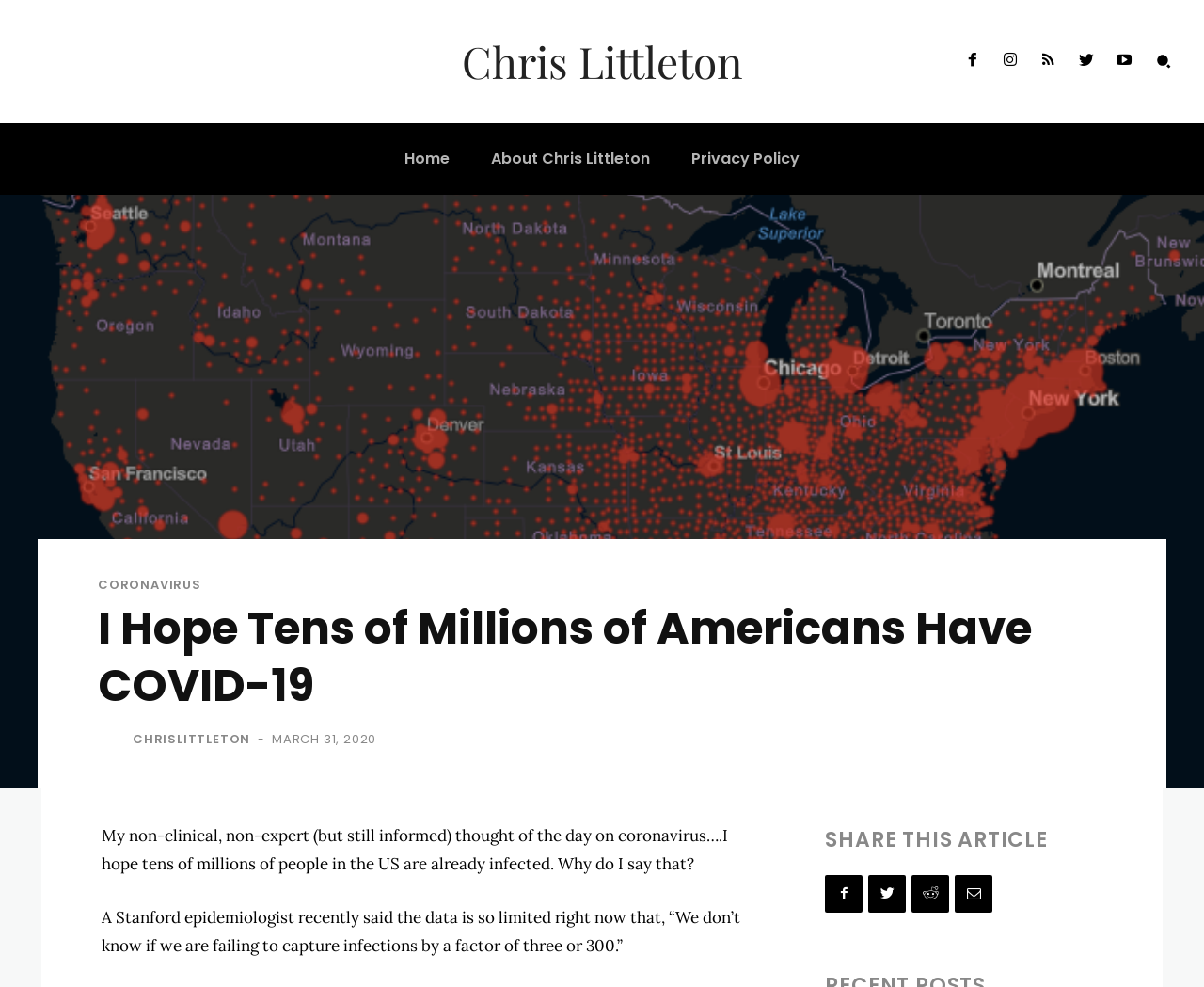What is the topic of the article? Using the information from the screenshot, answer with a single word or phrase.

coronavirus